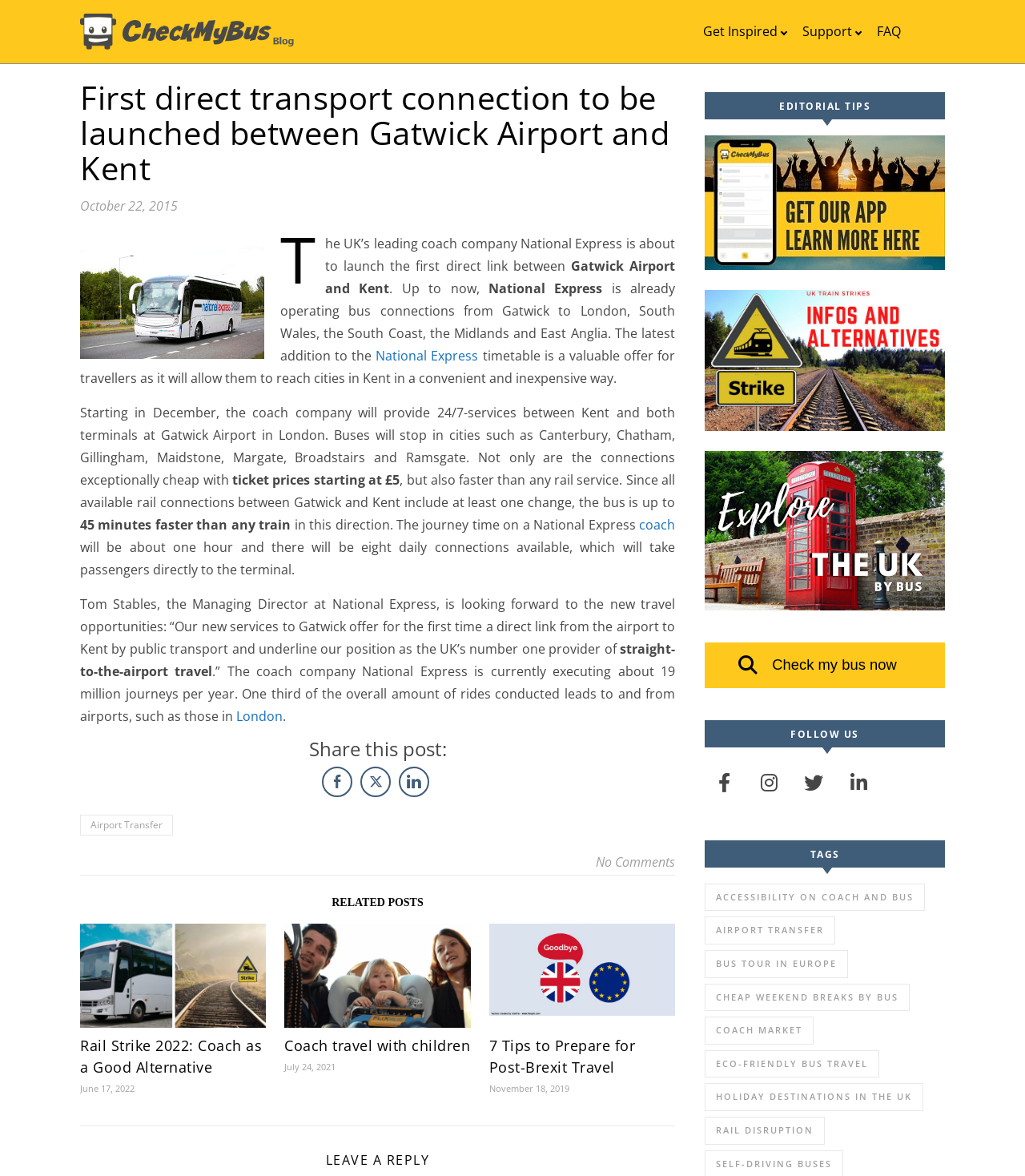Please reply with a single word or brief phrase to the question: 
What is the name of the airport mentioned in the article?

Gatwick Airport